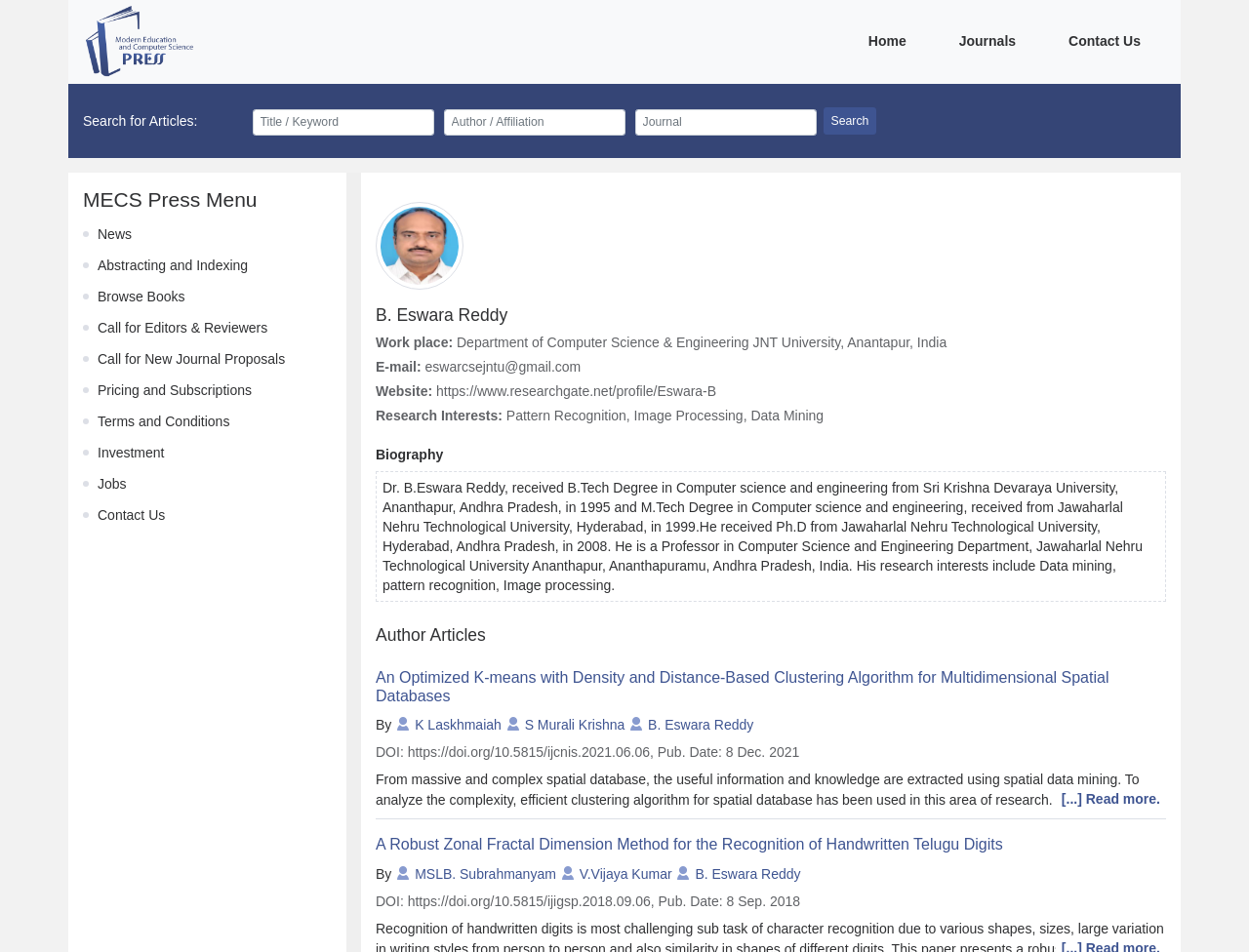What is the workplace of Dr. B.Eswara Reddy?
Please answer the question with as much detail as possible using the screenshot.

The workplace of Dr. B.Eswara Reddy can be found in his biography section, where it lists his workplace as 'Department of Computer Science & Engineering JNT University, Anantapur, India'.